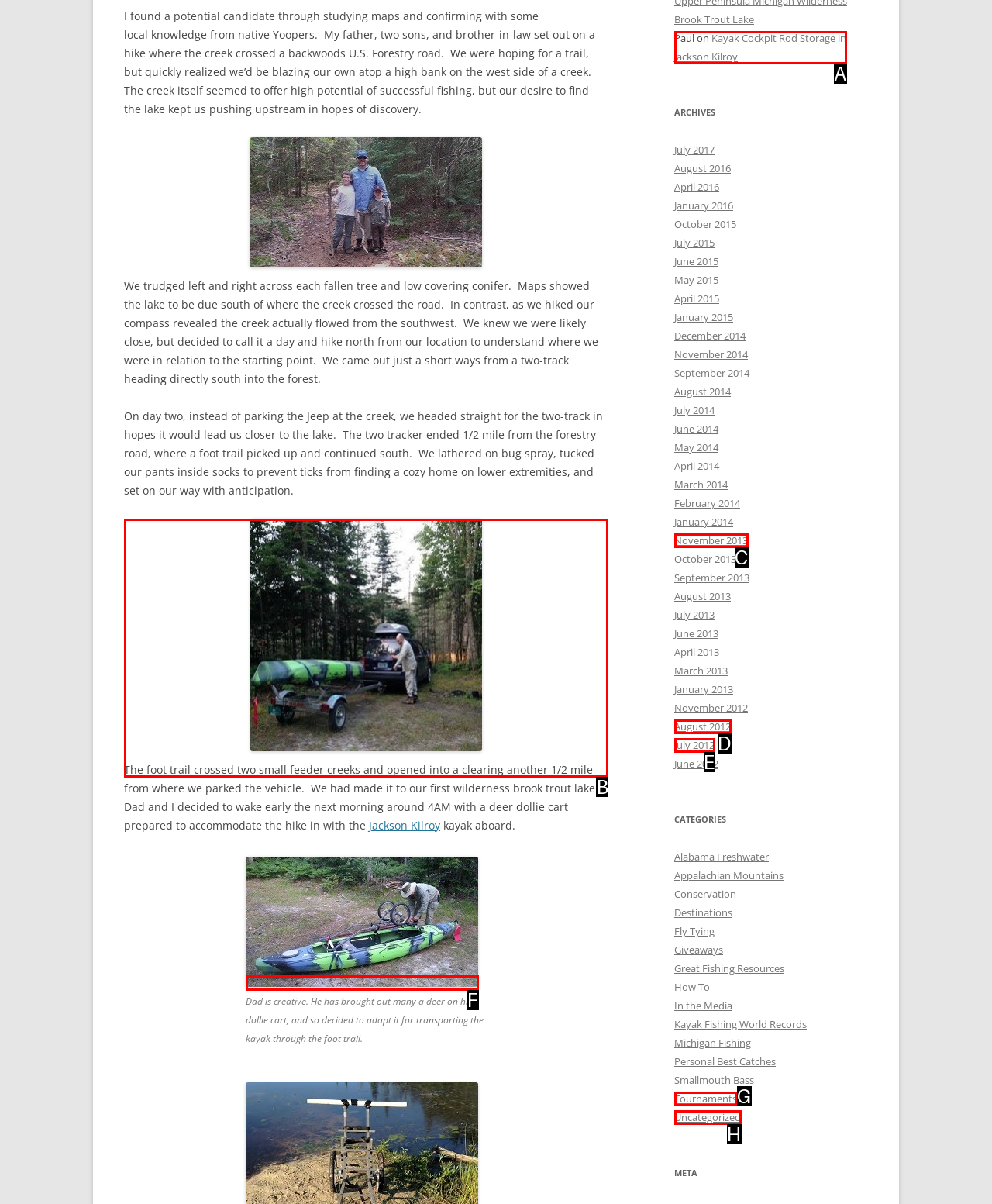Given the description: Uncategorized, select the HTML element that best matches it. Reply with the letter of your chosen option.

H